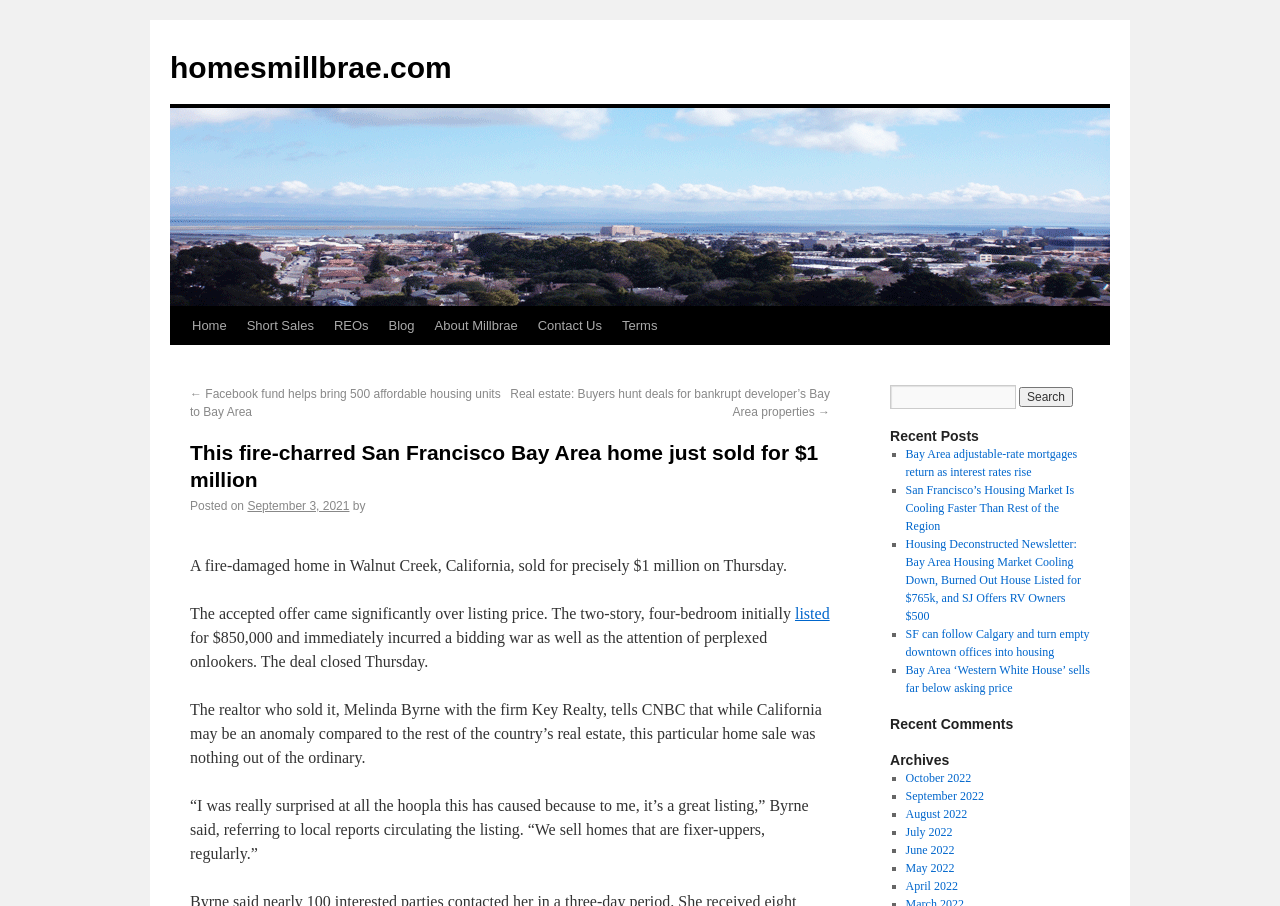Identify the bounding box coordinates of the clickable region necessary to fulfill the following instruction: "Check the archives for October 2022". The bounding box coordinates should be four float numbers between 0 and 1, i.e., [left, top, right, bottom].

[0.707, 0.851, 0.759, 0.866]